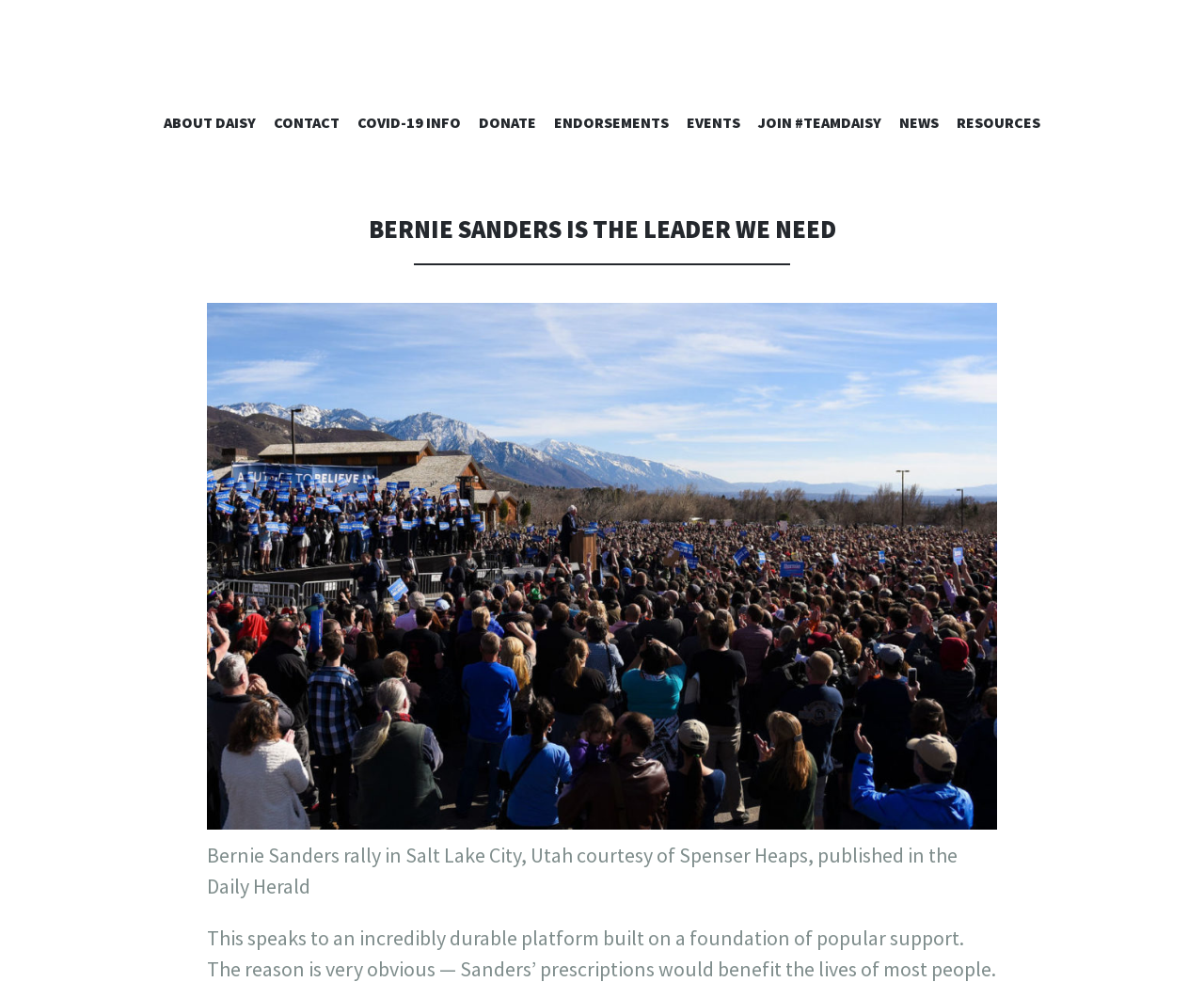Answer this question using a single word or a brief phrase:
How many navigation links are there?

9